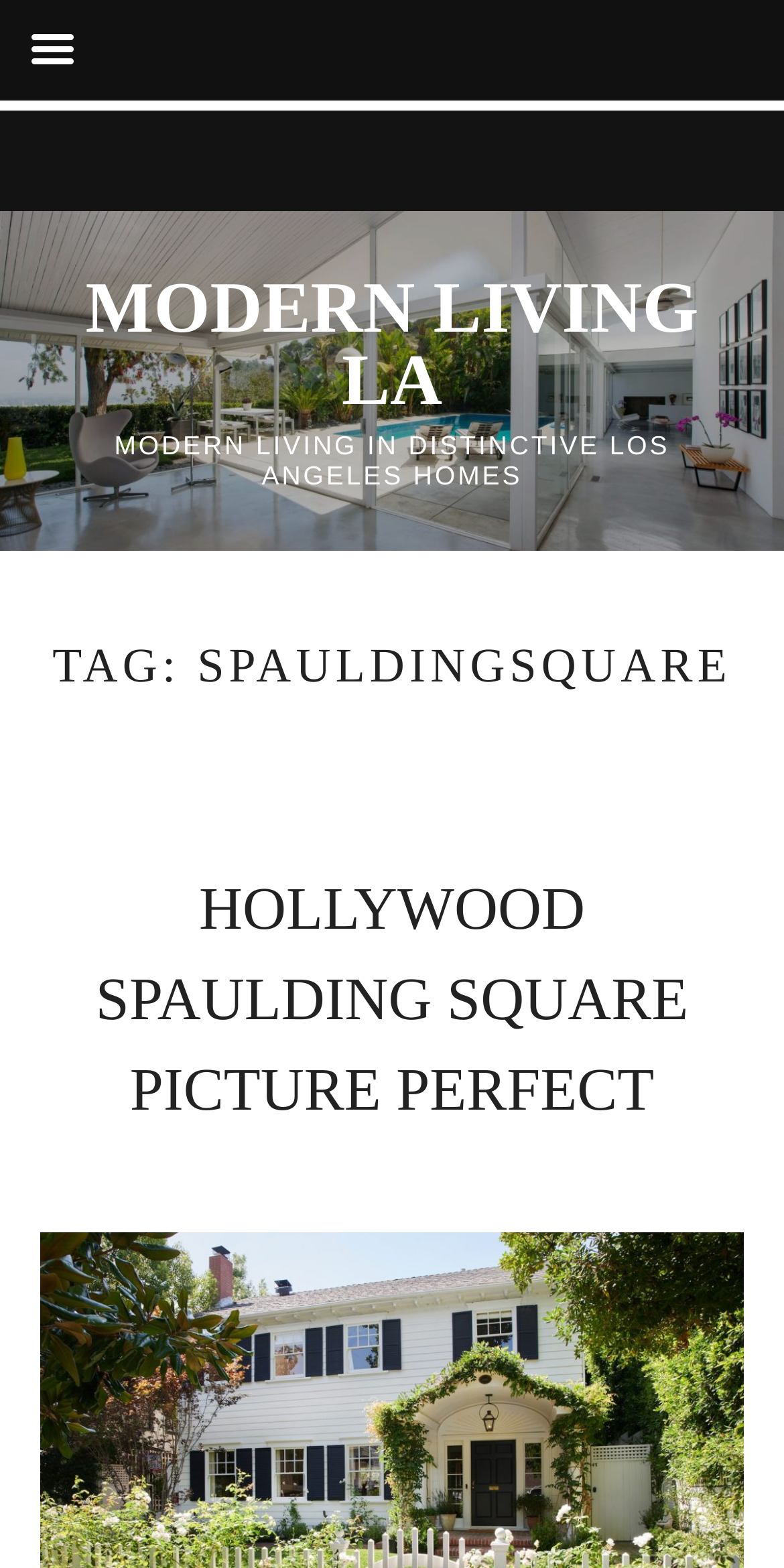Refer to the screenshot and answer the following question in detail:
Is this webpage a blog or a listing?

The webpage appears to be a listing, possibly a real estate listing, as it features a specific location and a descriptive header, rather than a blog post with a personal or narrative tone.